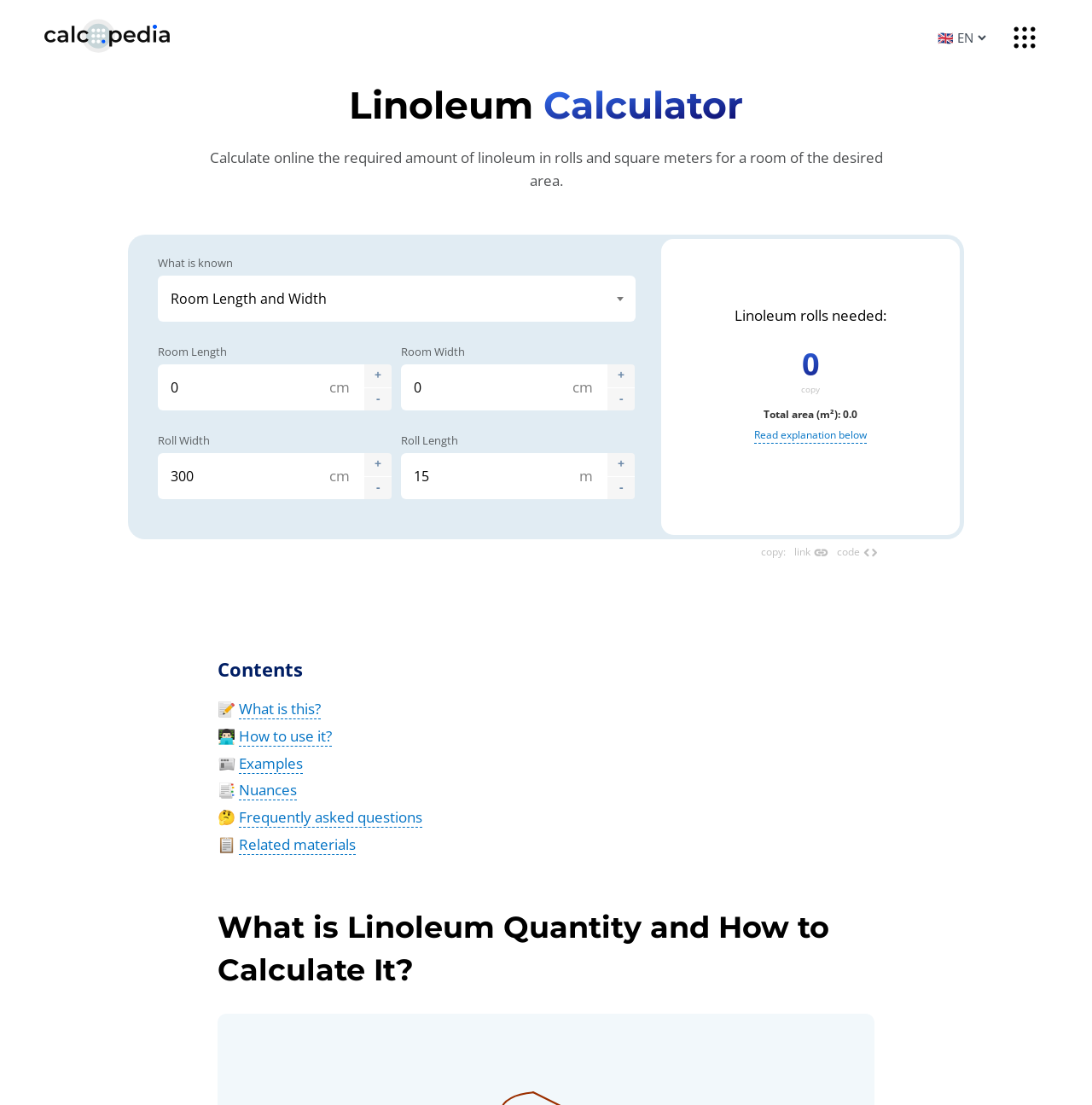Please find the bounding box for the UI component described as follows: "Related materials".

[0.219, 0.755, 0.326, 0.774]